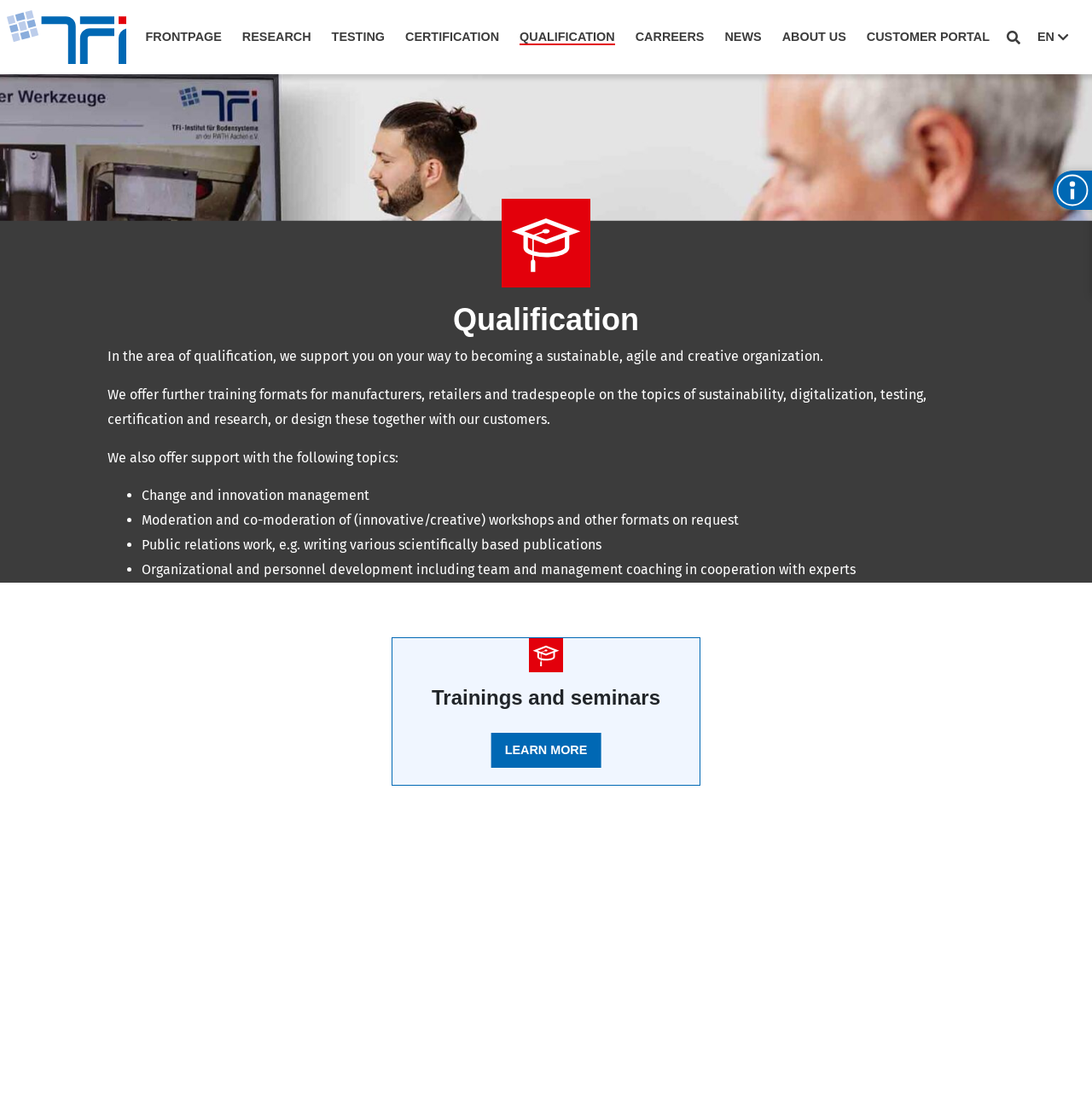Identify the bounding box for the element characterized by the following description: "Customer Portal".

[0.799, 0.019, 0.912, 0.048]